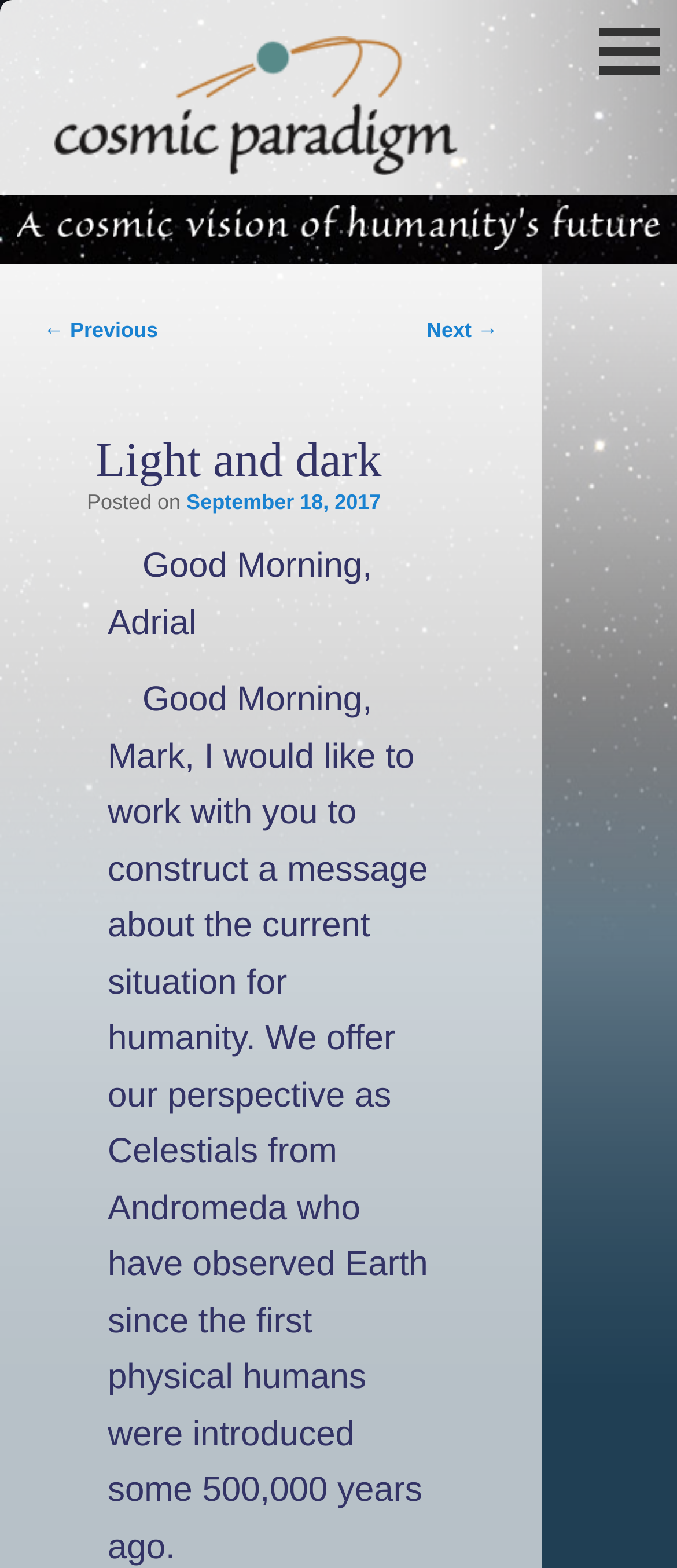Locate and extract the headline of this webpage.

Light and dark